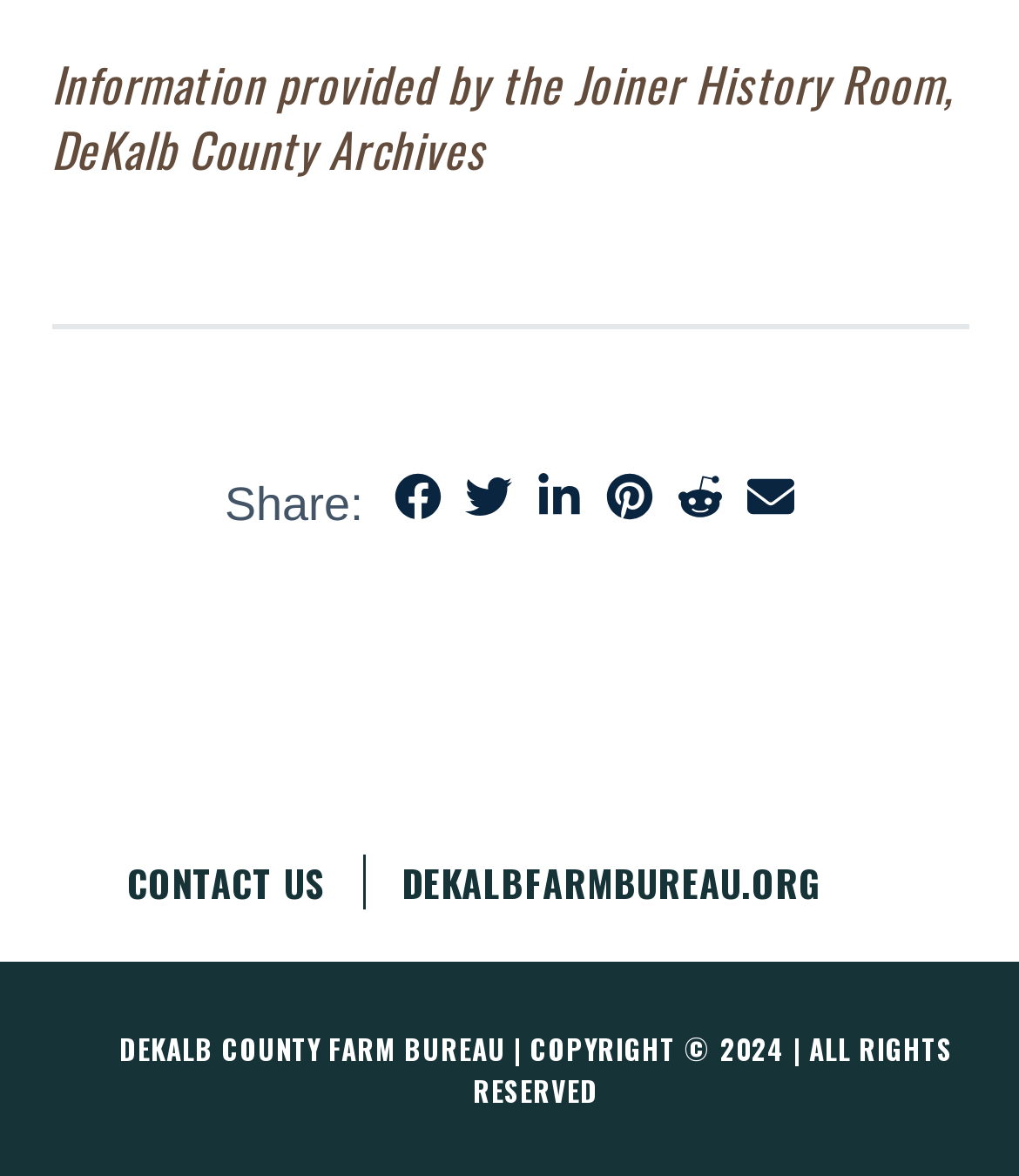How many social media links are available? Observe the screenshot and provide a one-word or short phrase answer.

6